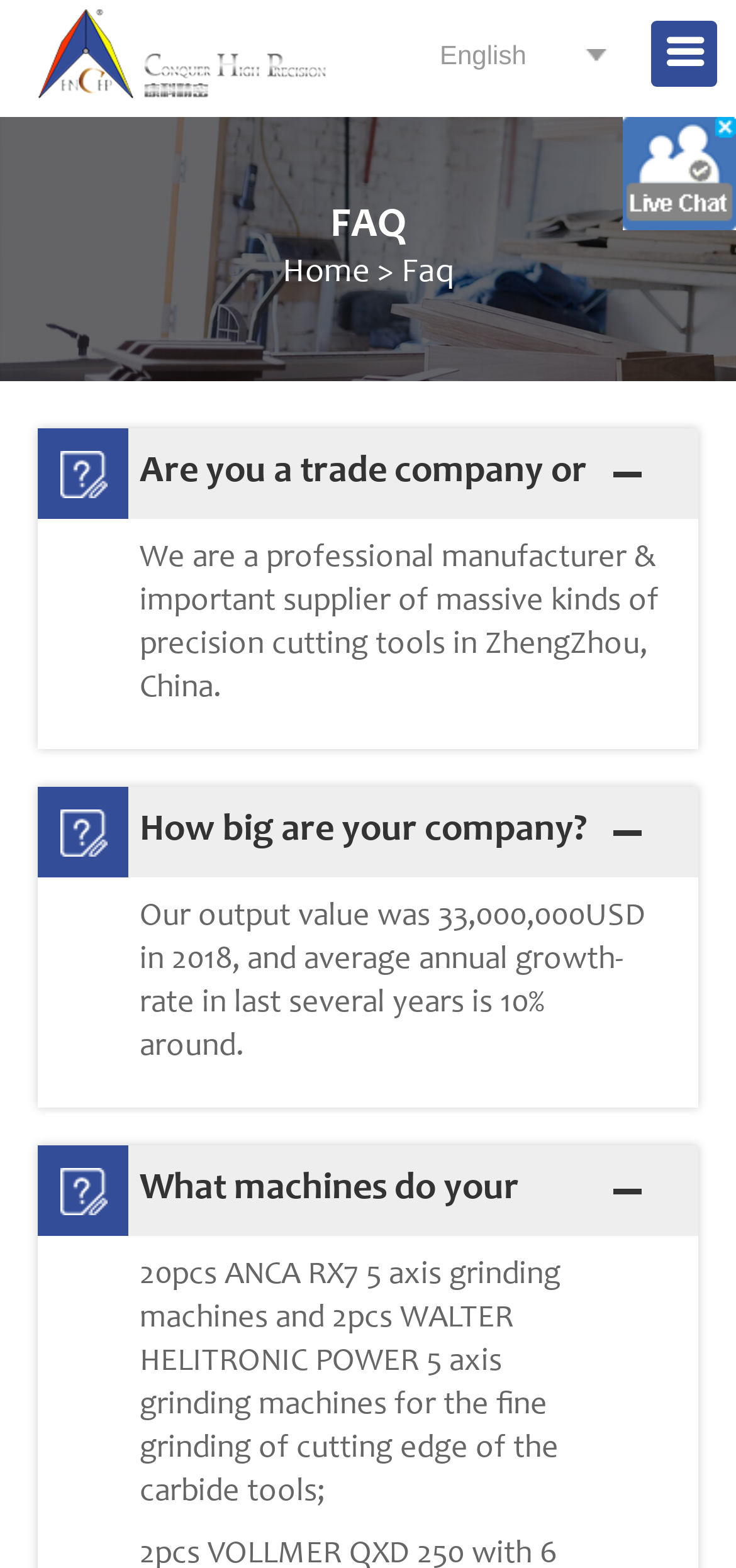What language options are available on the webpage?
Based on the image, answer the question with as much detail as possible.

I found a link on the webpage that says 'English', which suggests that the webpage is available in English language.